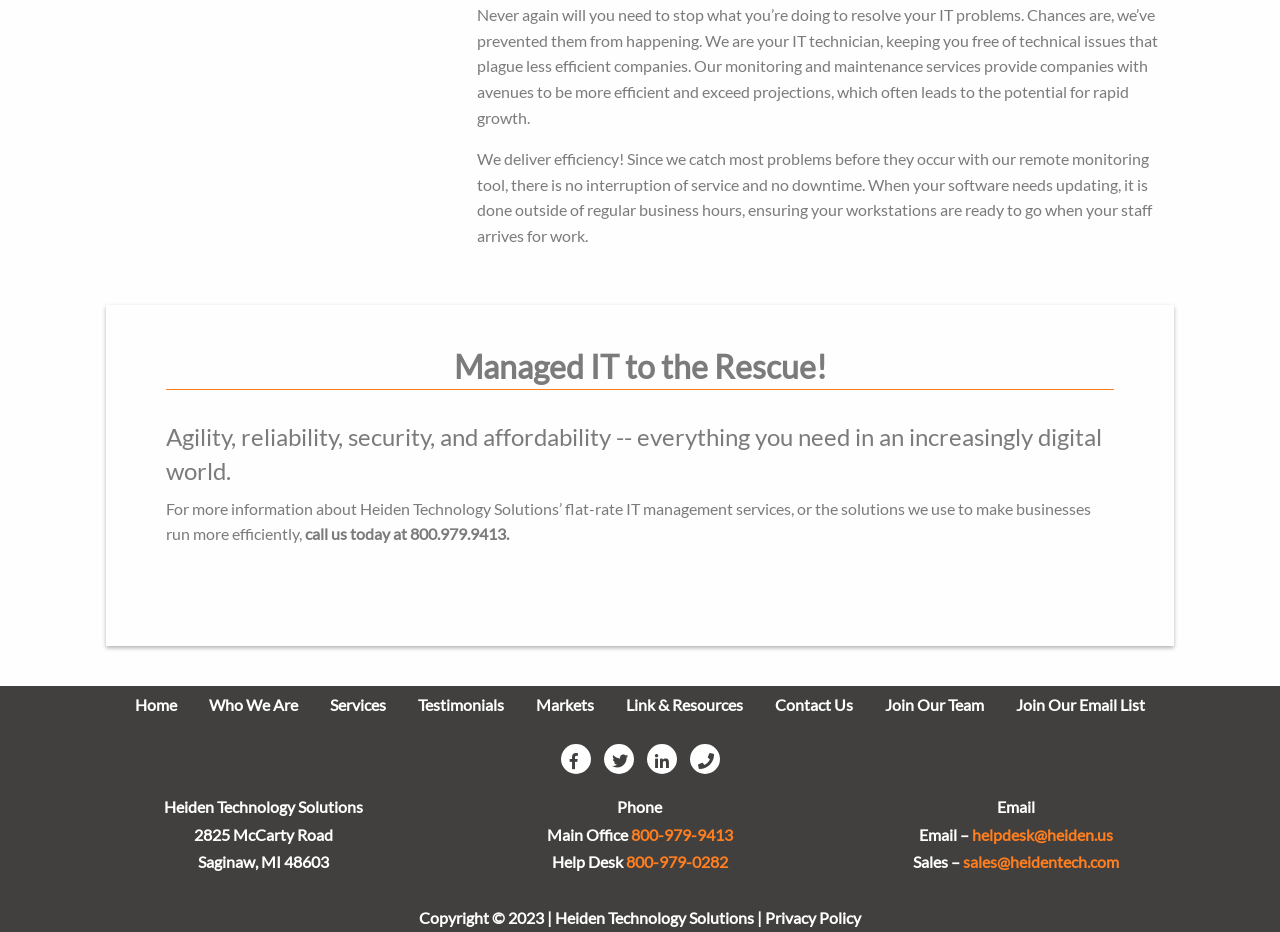Extract the bounding box coordinates for the HTML element that matches this description: "Testimonials". The coordinates should be four float numbers between 0 and 1, i.e., [left, top, right, bottom].

[0.314, 0.736, 0.406, 0.777]